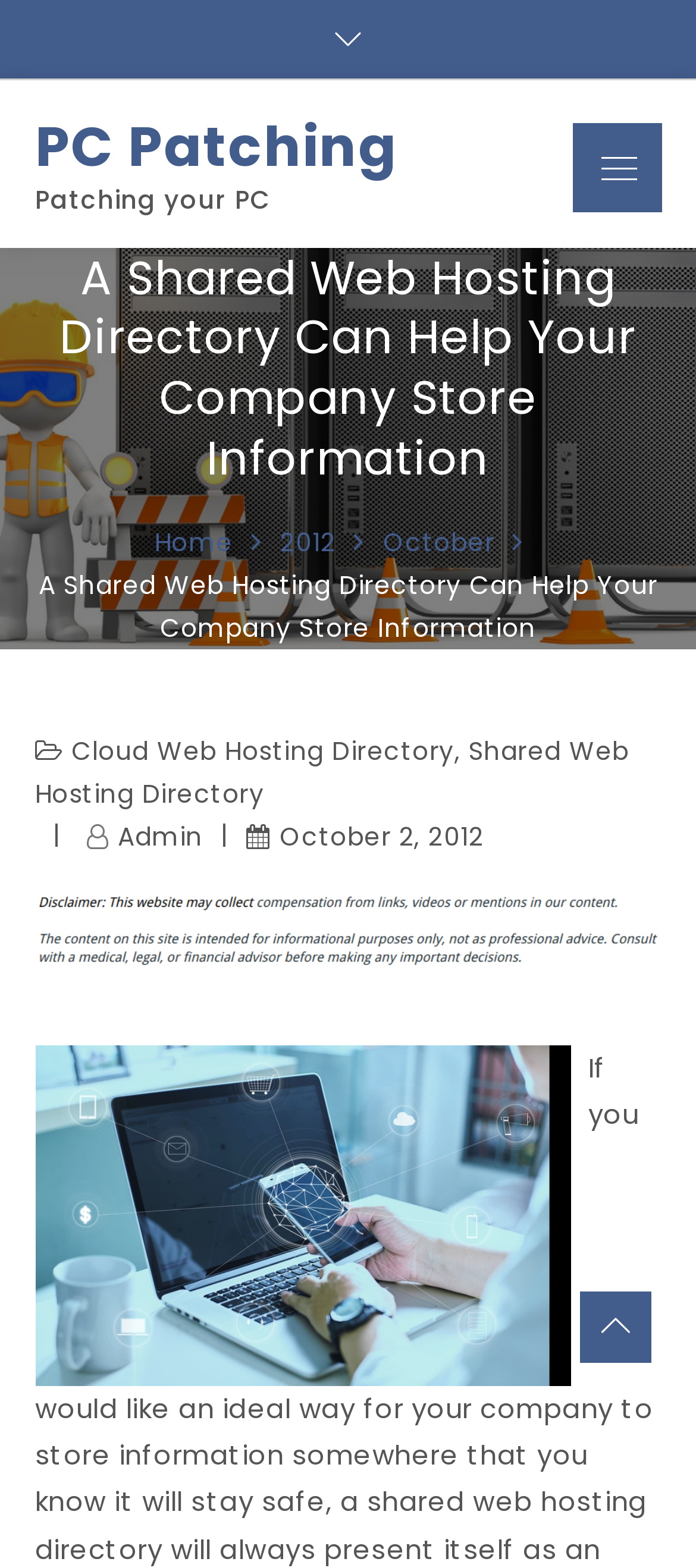Please specify the bounding box coordinates of the area that should be clicked to accomplish the following instruction: "Visit 'Cloud Web Hosting Directory'". The coordinates should consist of four float numbers between 0 and 1, i.e., [left, top, right, bottom].

[0.103, 0.468, 0.653, 0.49]